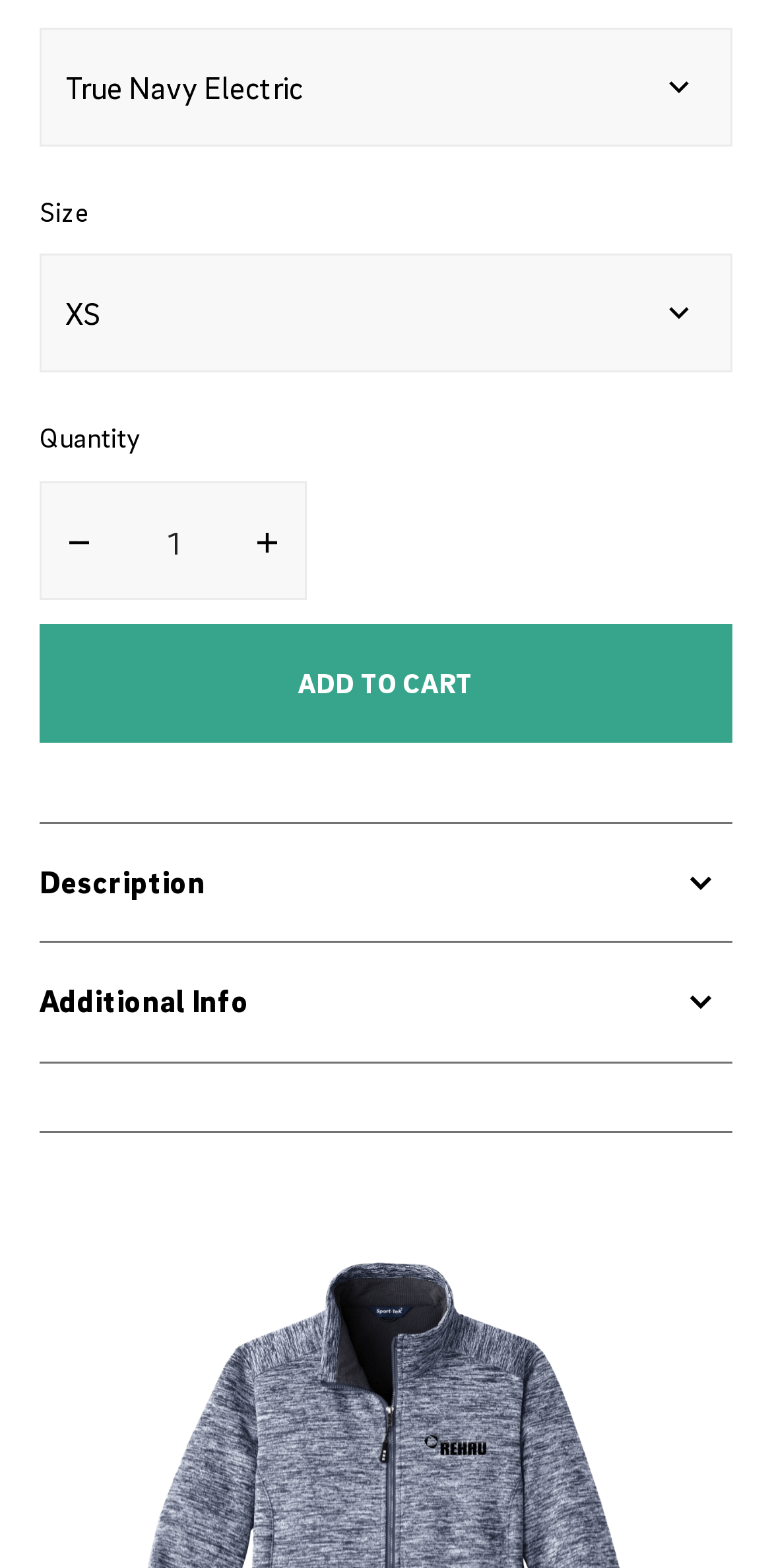Identify the bounding box for the UI element that is described as follows: "Add to Cart".

[0.051, 0.398, 0.949, 0.474]